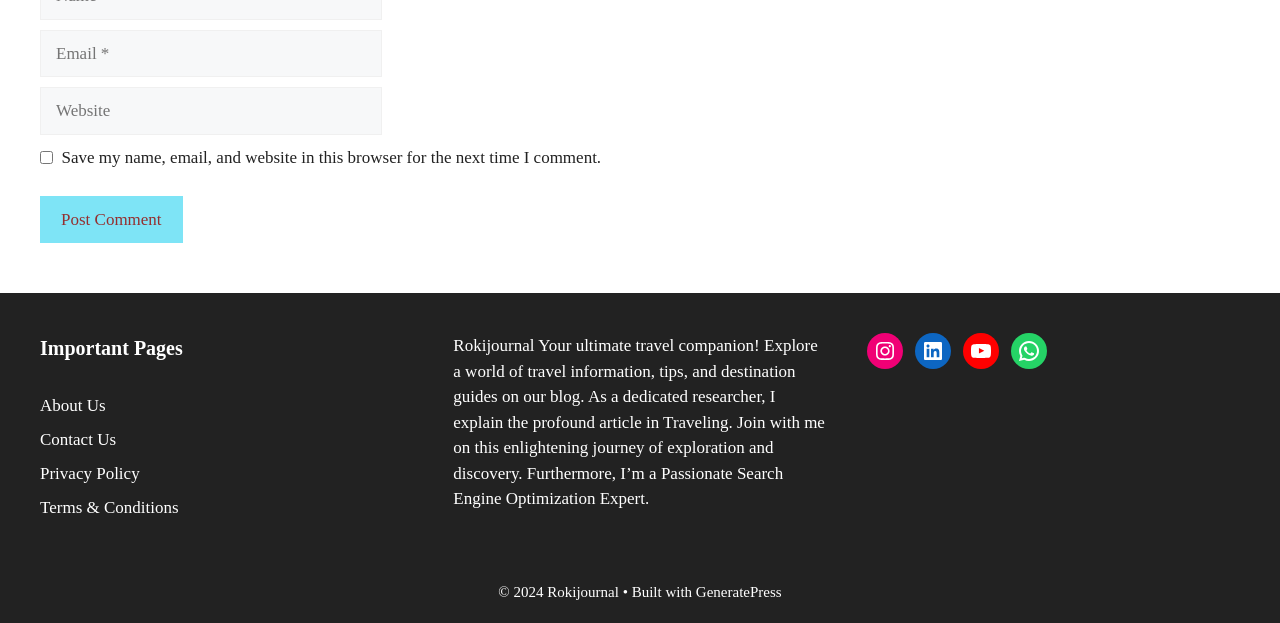Respond to the question below with a single word or phrase: What is the theme of the blog?

Travel